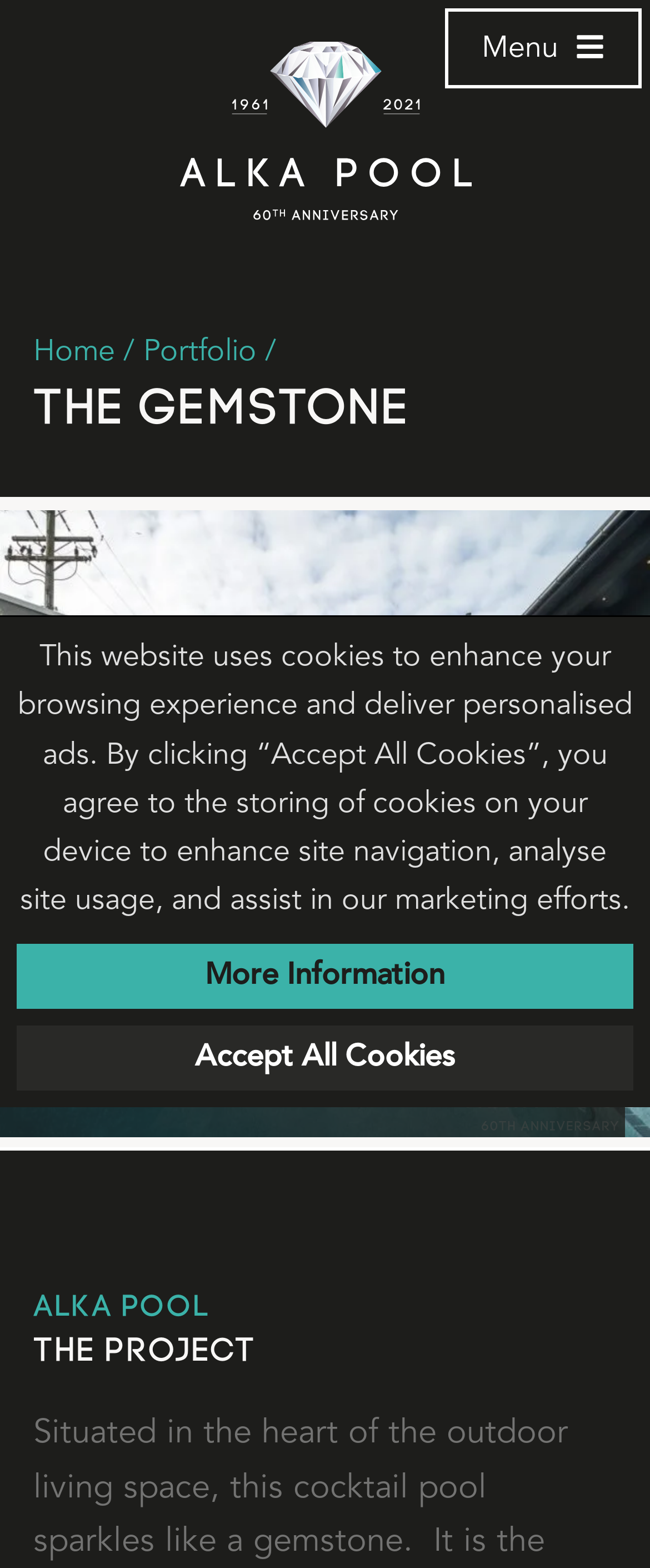Based on the provided description, "splash@alkapool.com", find the bounding box of the corresponding UI element in the screenshot.

[0.208, 0.924, 0.703, 0.946]